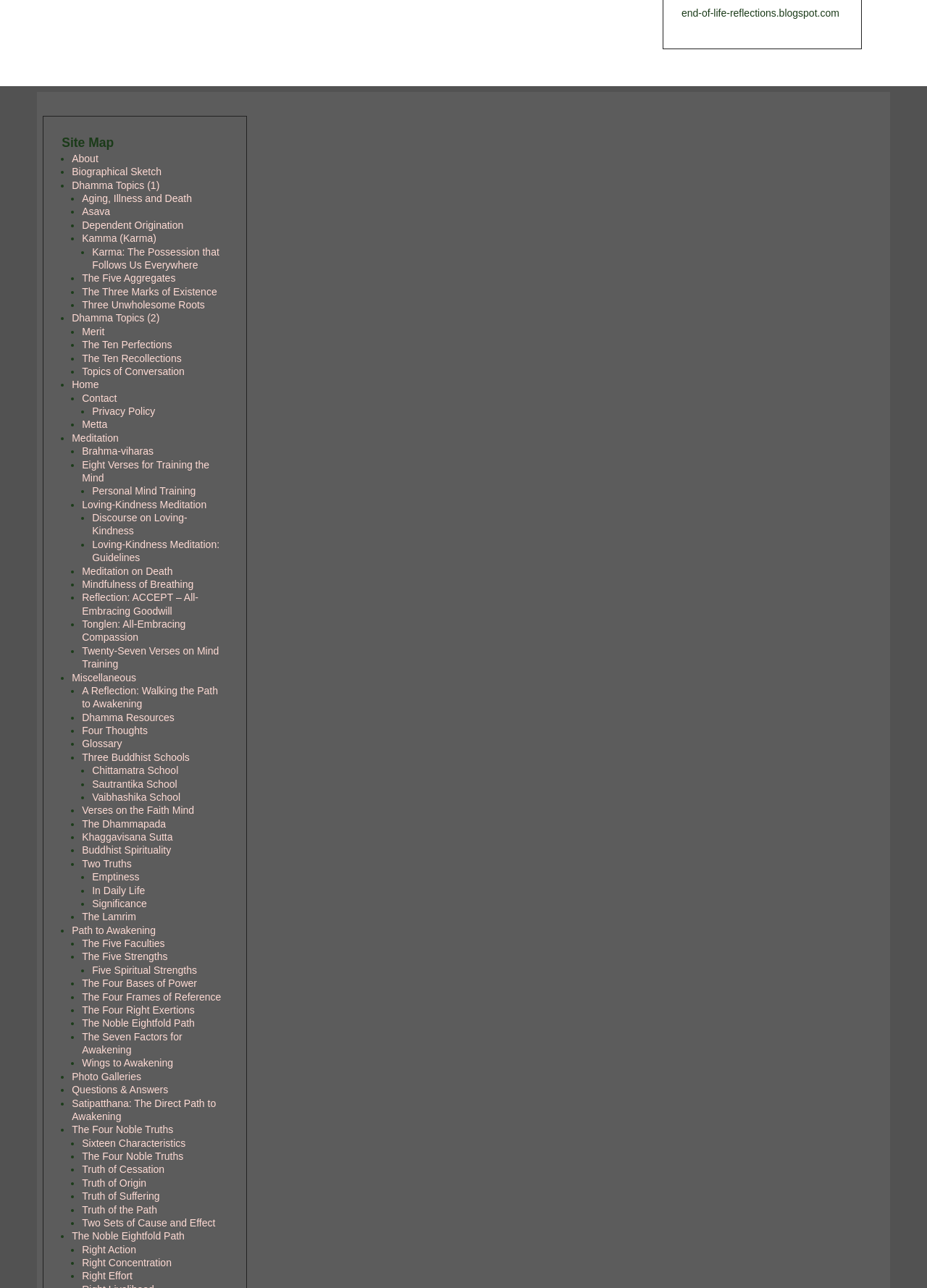Please determine the bounding box coordinates for the element that should be clicked to follow these instructions: "go to Home".

[0.078, 0.294, 0.107, 0.303]